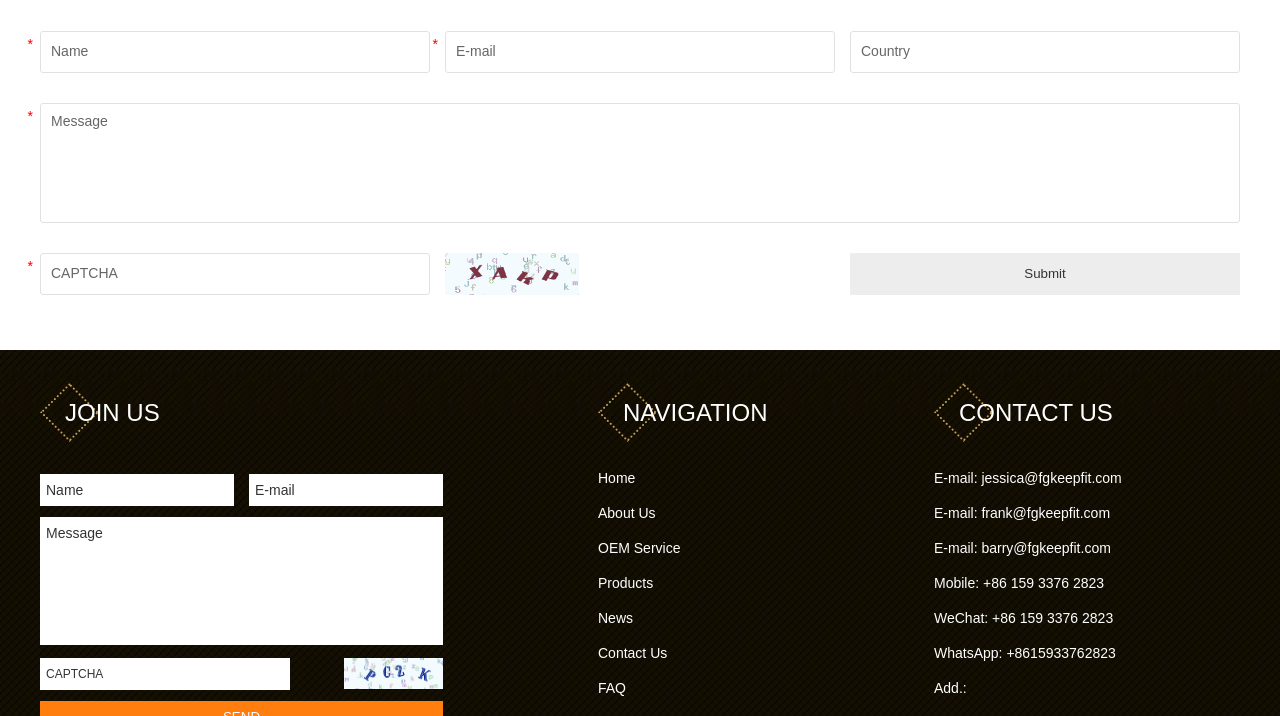Respond to the question below with a single word or phrase: How many textboxes are there on the webpage?

9